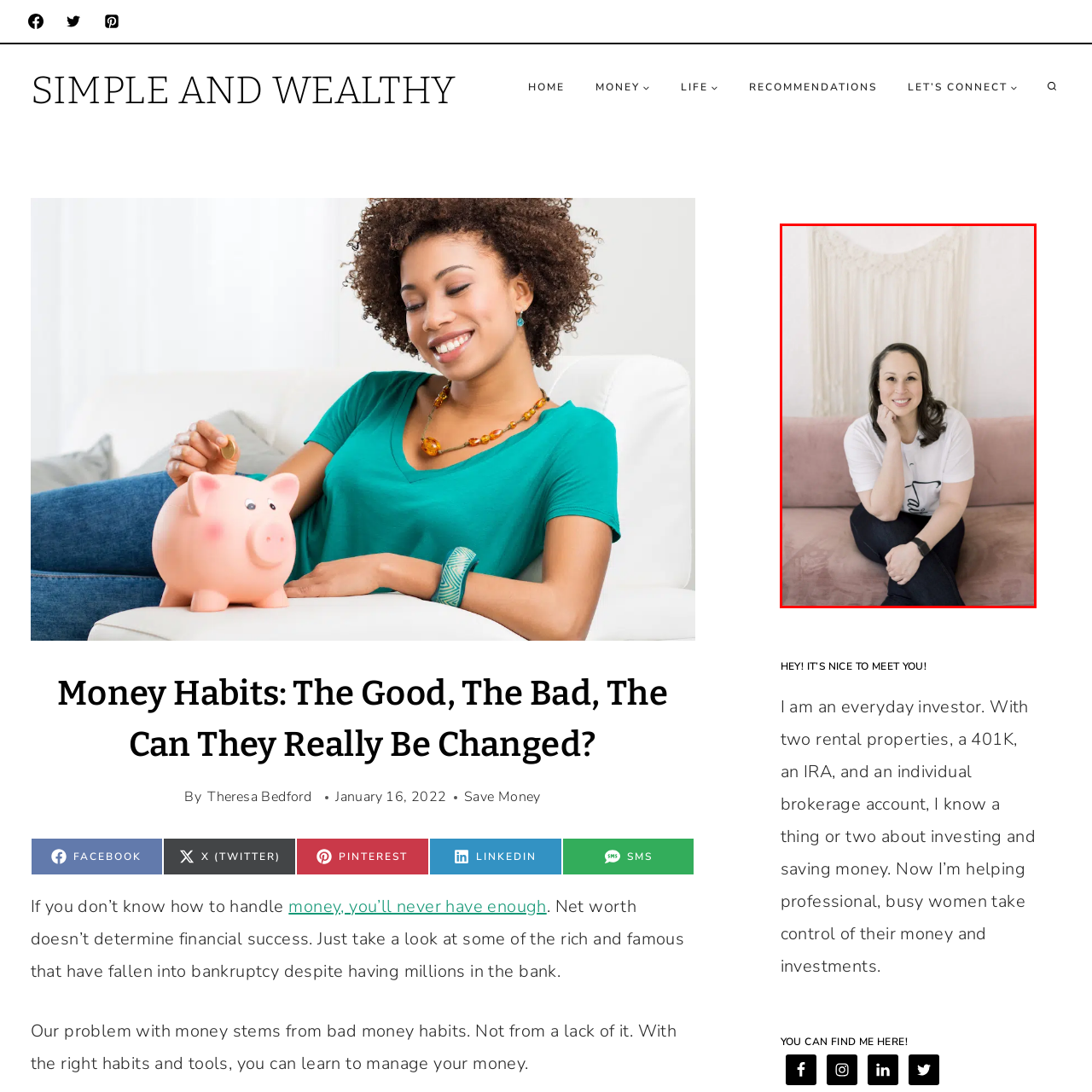Please review the portion of the image contained within the red boundary and provide a detailed answer to the subsequent question, referencing the image: What is the woman wearing on her upper body?

The caption states that the woman is wearing a 'white t-shirt adorned with a simple graphic', which implies that her upper body attire is a white t-shirt.